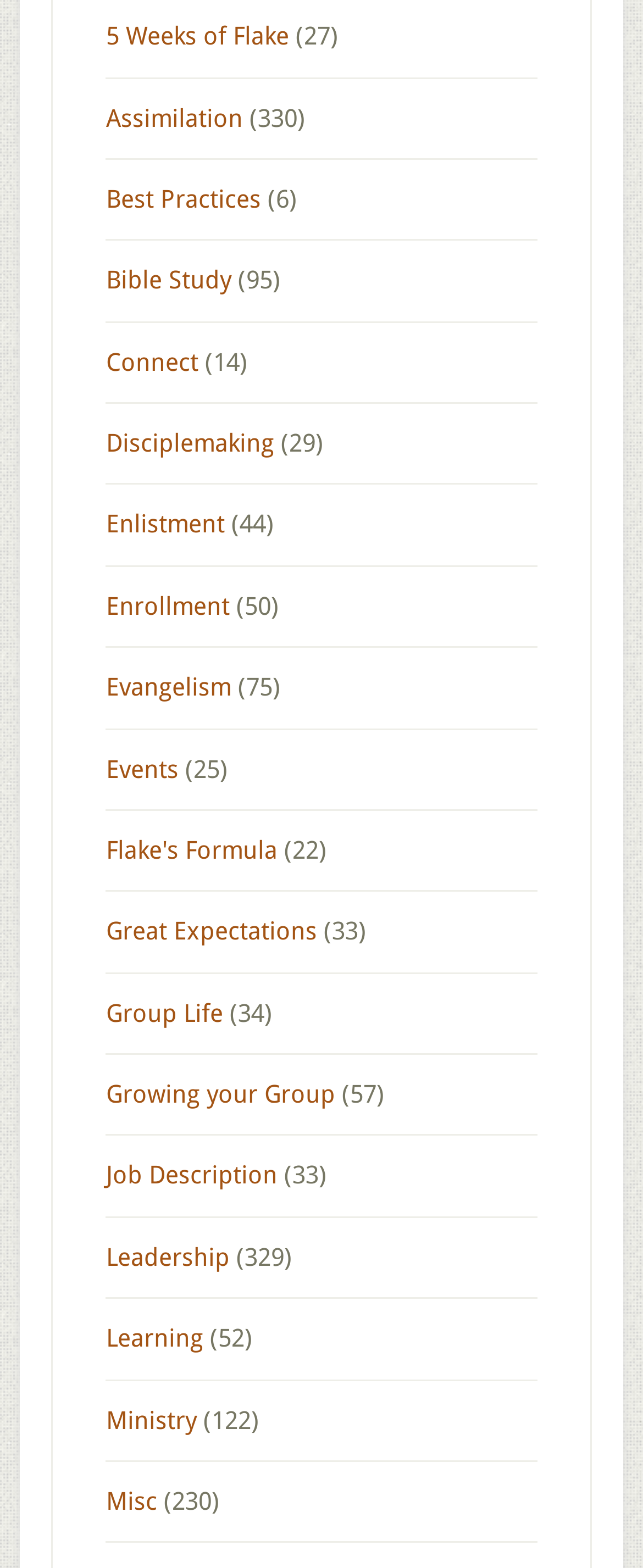Determine the bounding box coordinates of the clickable element to complete this instruction: "Call 01323 644579". Provide the coordinates in the format of four float numbers between 0 and 1, [left, top, right, bottom].

None